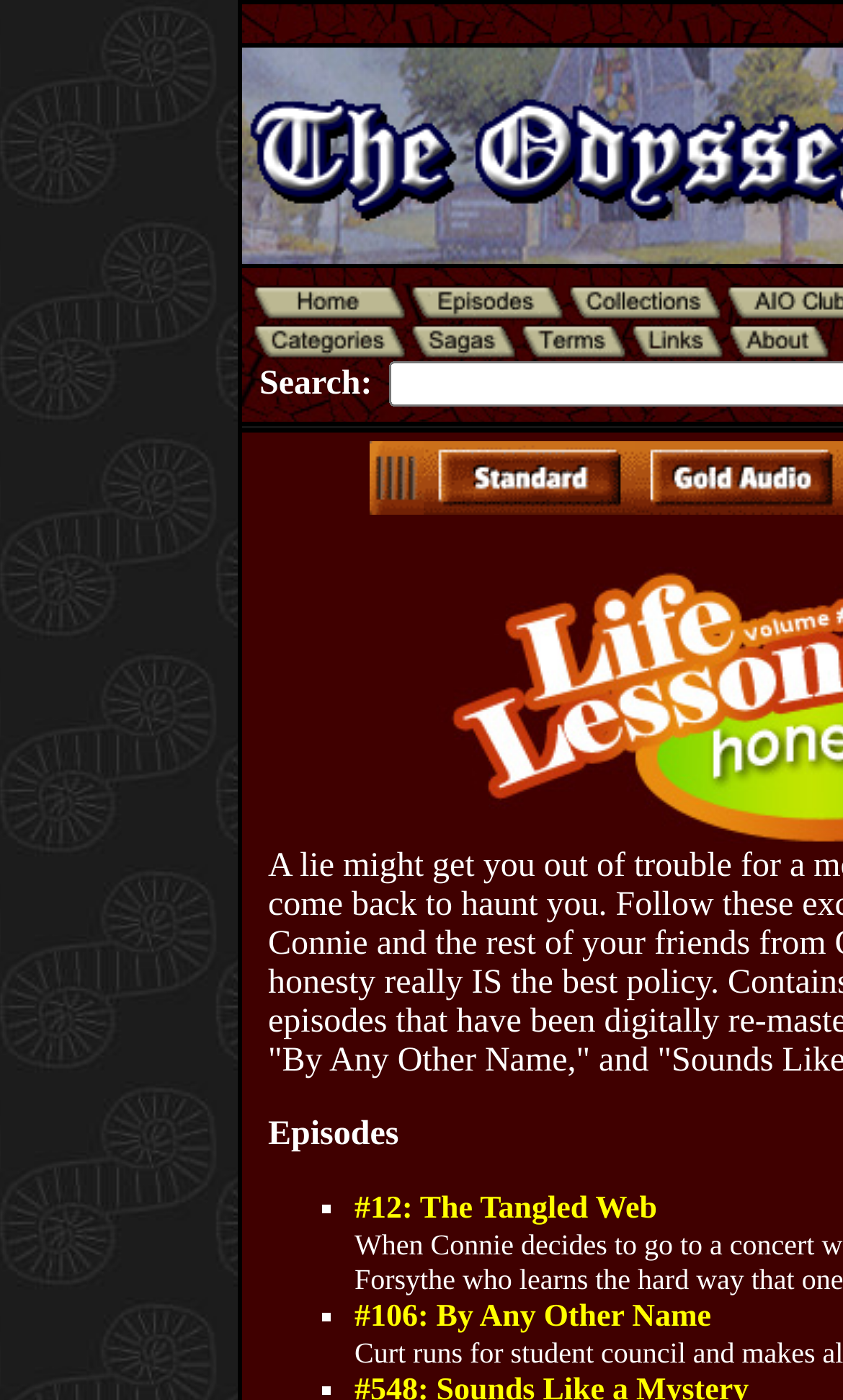Please identify the bounding box coordinates of the element I need to click to follow this instruction: "Search for an episode".

[0.297, 0.257, 0.462, 0.291]